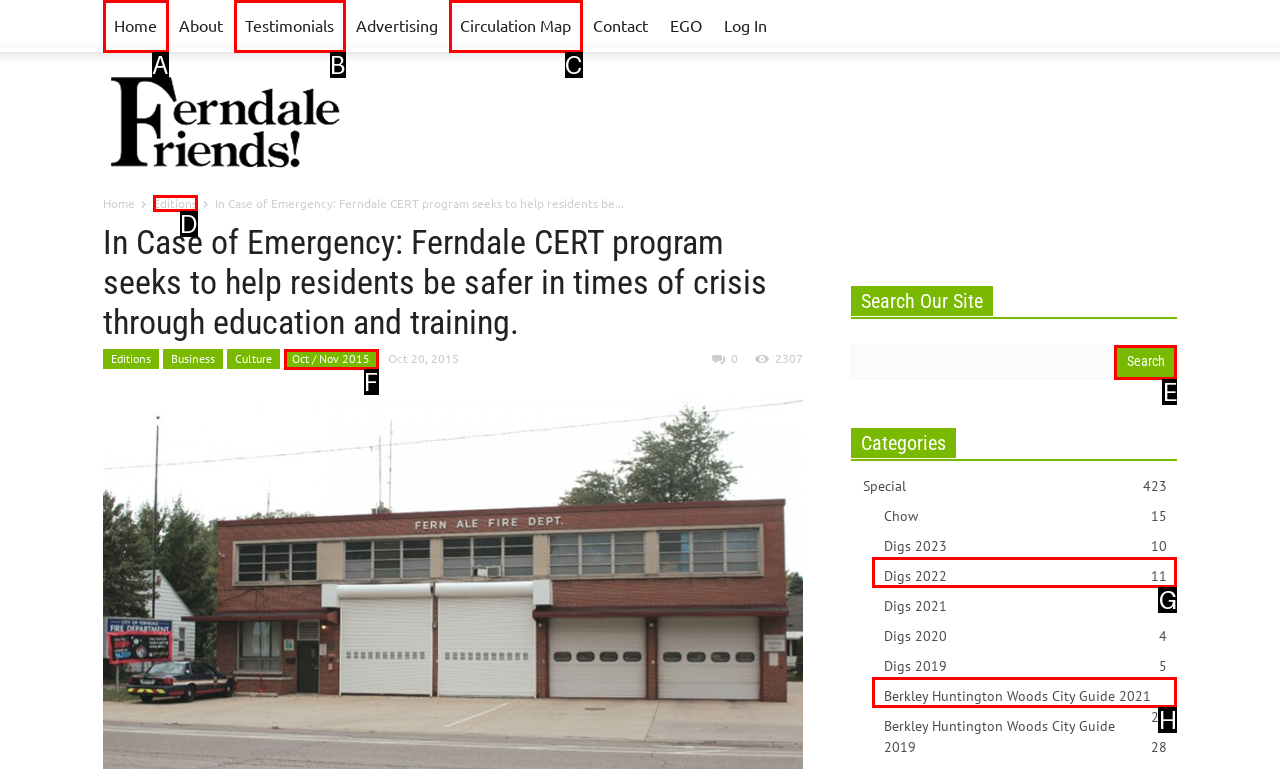Choose the option that best matches the description: Oct / Nov 2015
Indicate the letter of the matching option directly.

F